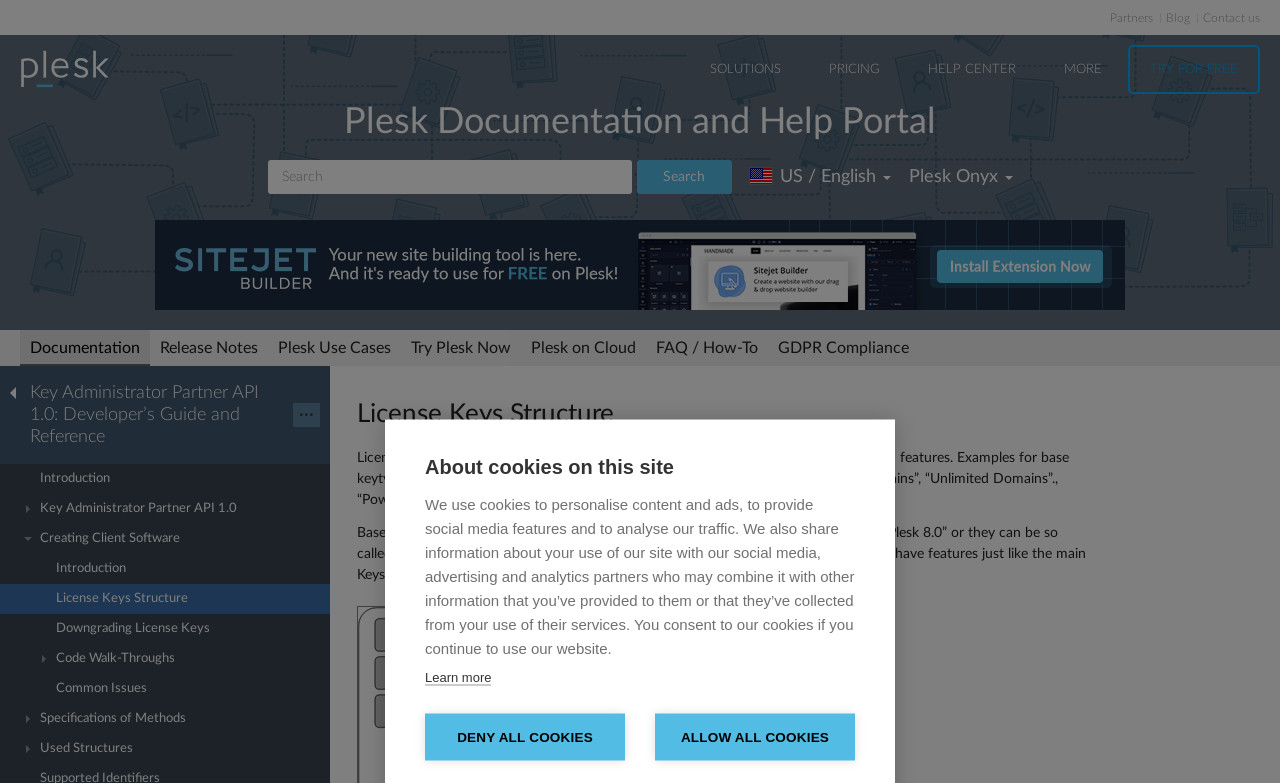Please locate and retrieve the main header text of the webpage.

Plesk Documentation and Help Portal